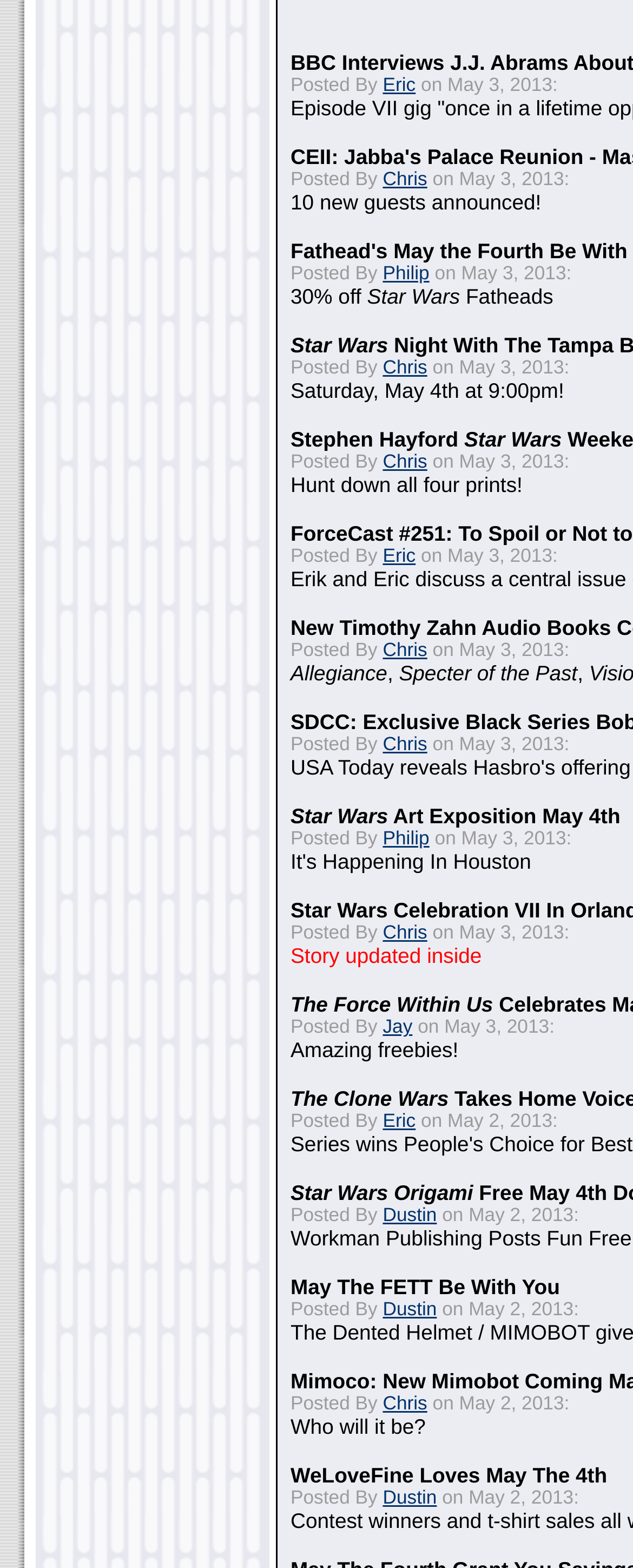Pinpoint the bounding box coordinates of the clickable area needed to execute the instruction: "Click on the link 'WeLoveFine Loves May The 4th'". The coordinates should be specified as four float numbers between 0 and 1, i.e., [left, top, right, bottom].

[0.459, 0.933, 0.959, 0.949]